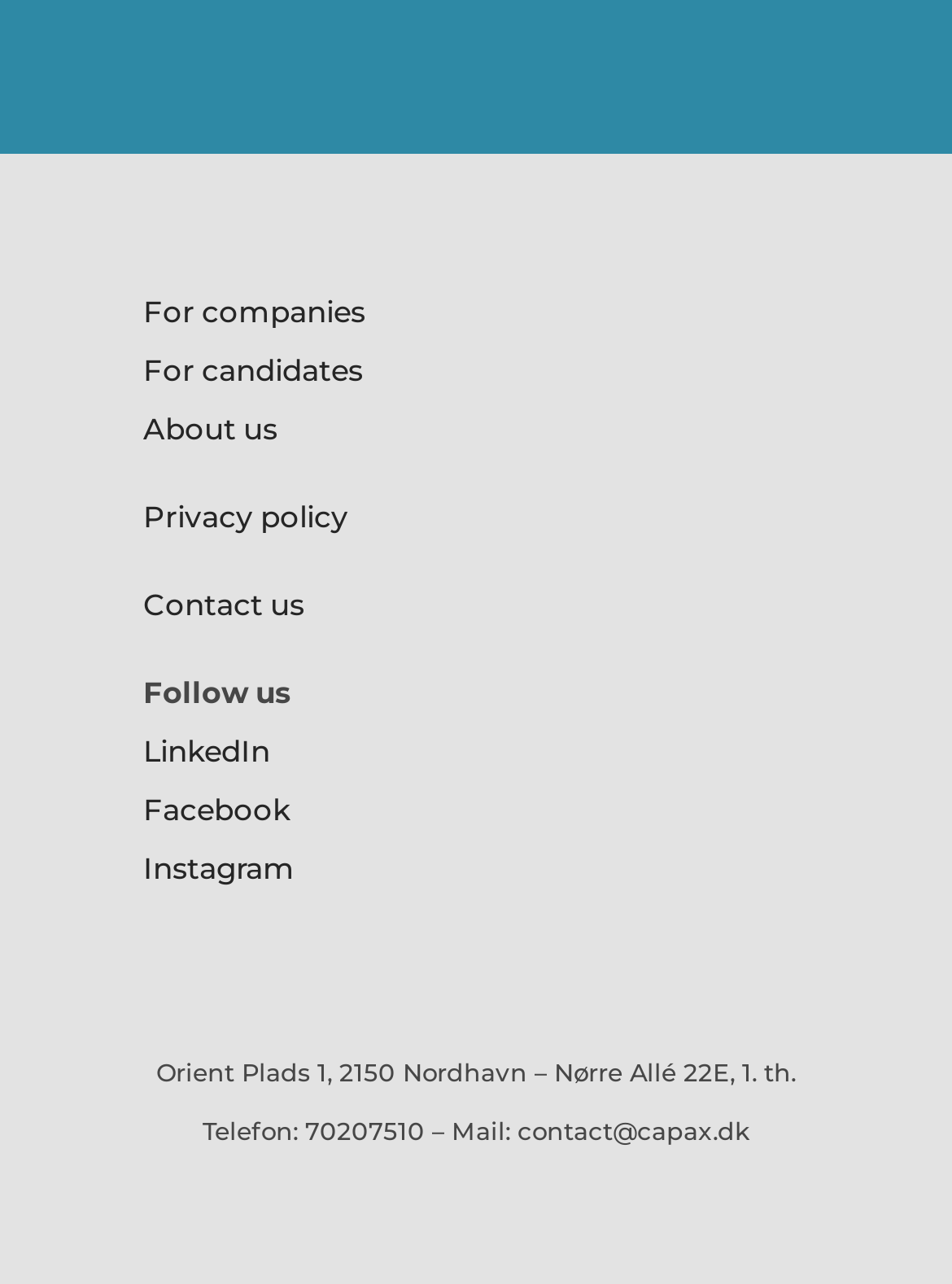What is the email address of the company?
Using the image as a reference, deliver a detailed and thorough answer to the question.

I found the email address of the company by looking at the static text near the bottom of the page, which mentions 'Telefon: 70207510 – Mail: contact@capax.dk'.